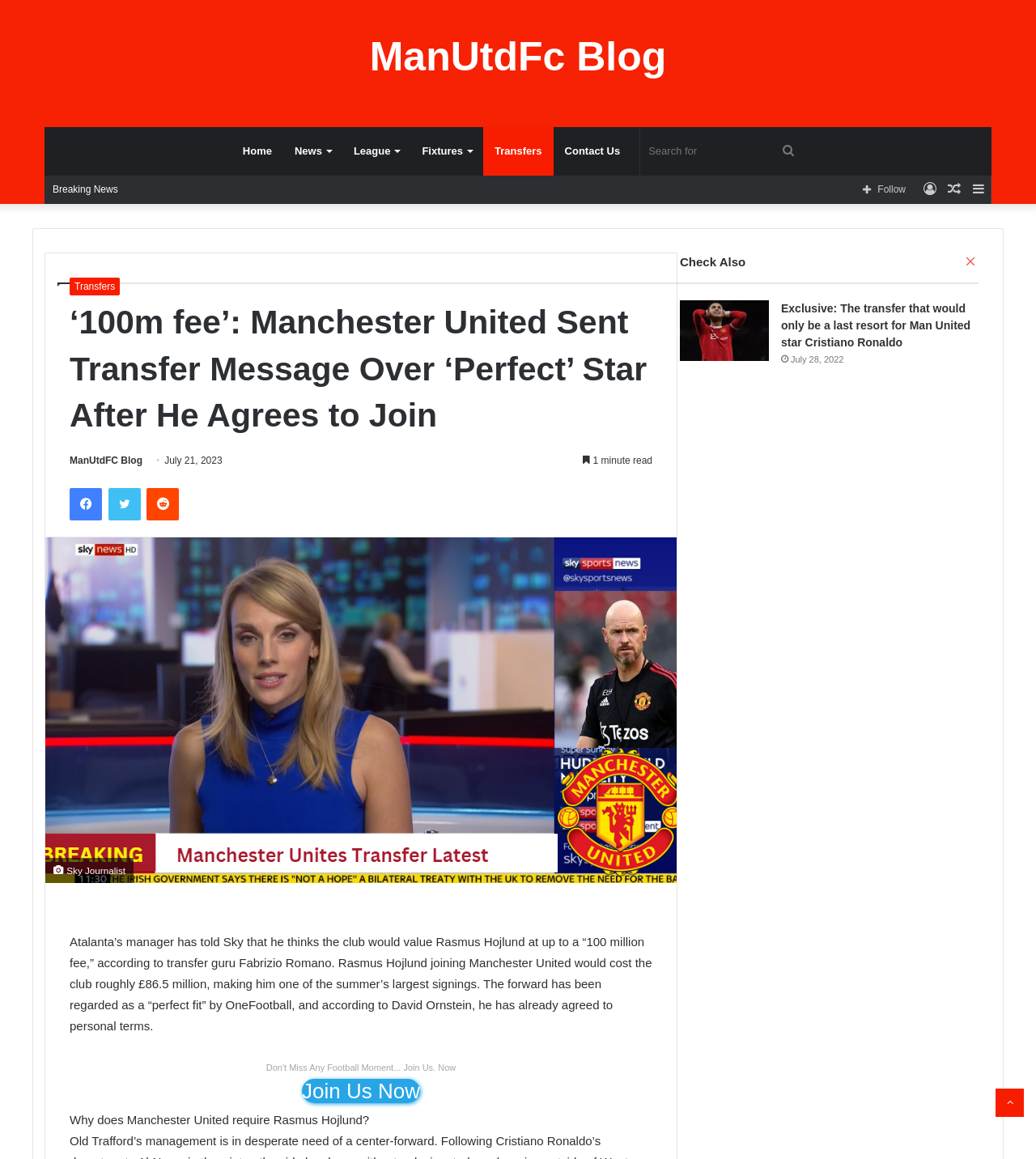What is the date of the article?
Look at the screenshot and give a one-word or phrase answer.

July 21, 2023